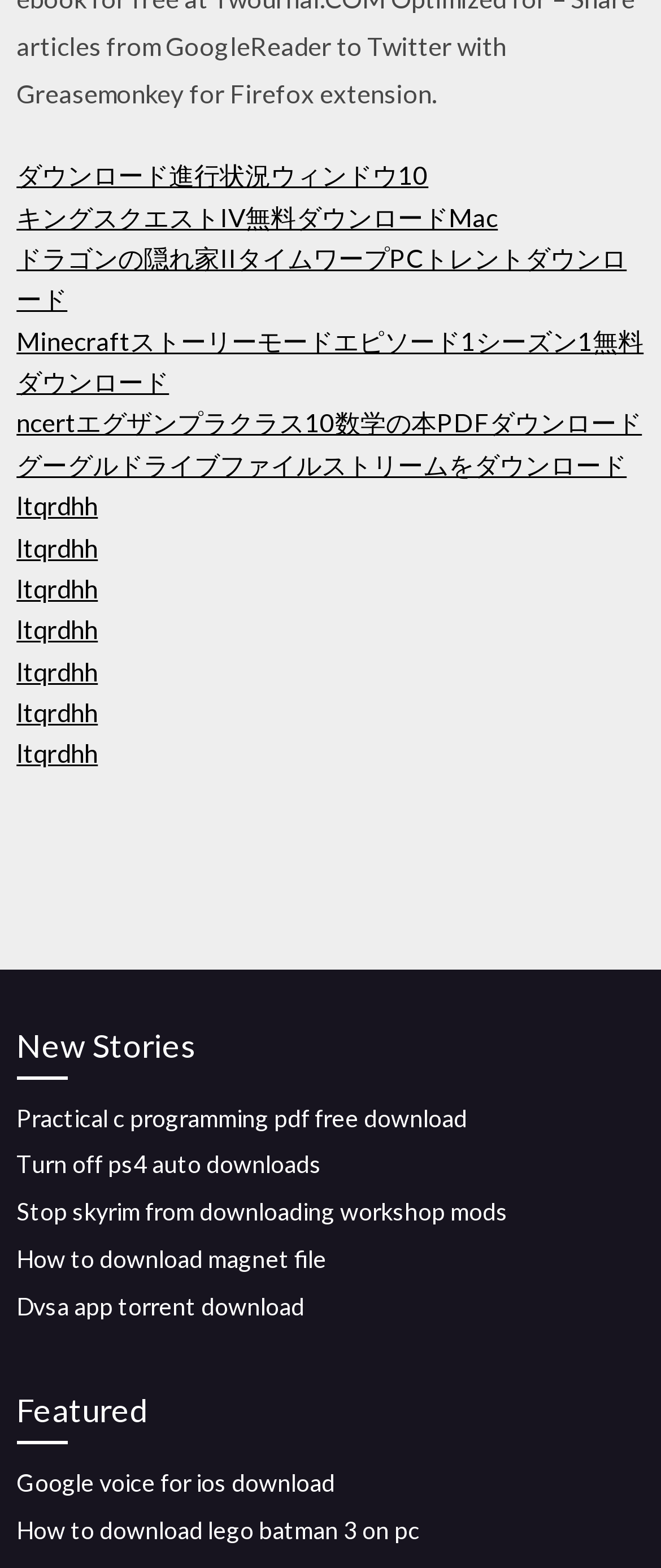Mark the bounding box of the element that matches the following description: "ドラゴンの隠れ家IIタイムワープPCトレントダウンロード".

[0.025, 0.154, 0.948, 0.2]